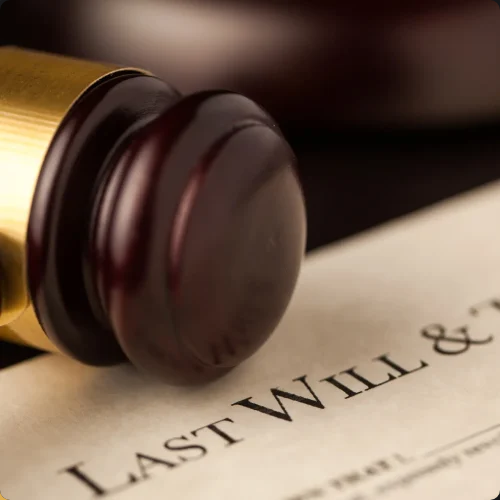What is the material of the gavel's head?
Based on the image, answer the question with as much detail as possible.

The gavel's head is made of polished brown wood, which gives it a sense of authority and professionalism, fitting for a symbol of the legal profession.